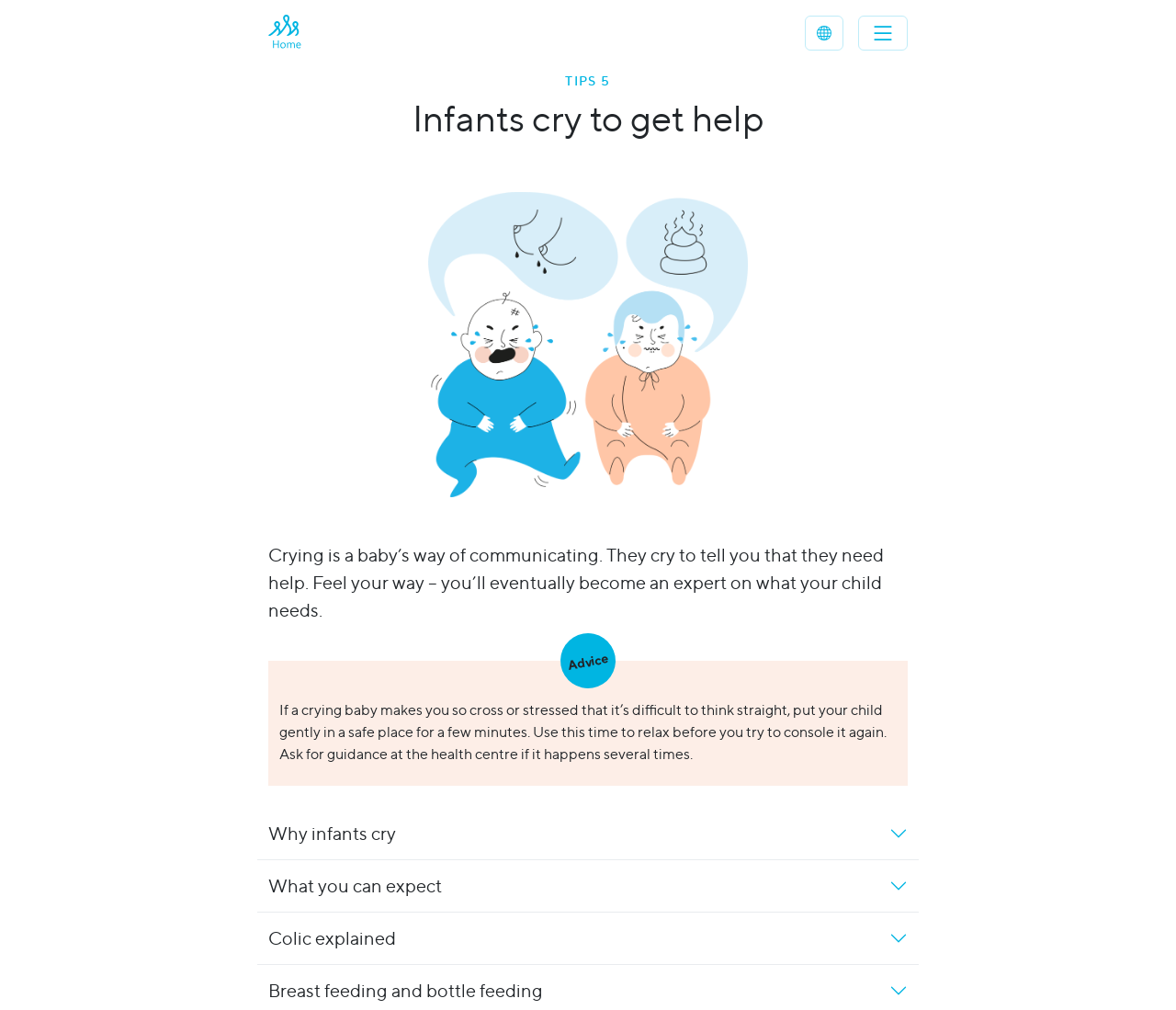Bounding box coordinates must be specified in the format (top-left x, top-left y, bottom-right x, bottom-right y). All values should be floating point numbers between 0 and 1. What are the bounding box coordinates of the UI element described as: Why infants cry

[0.219, 0.8, 0.781, 0.851]